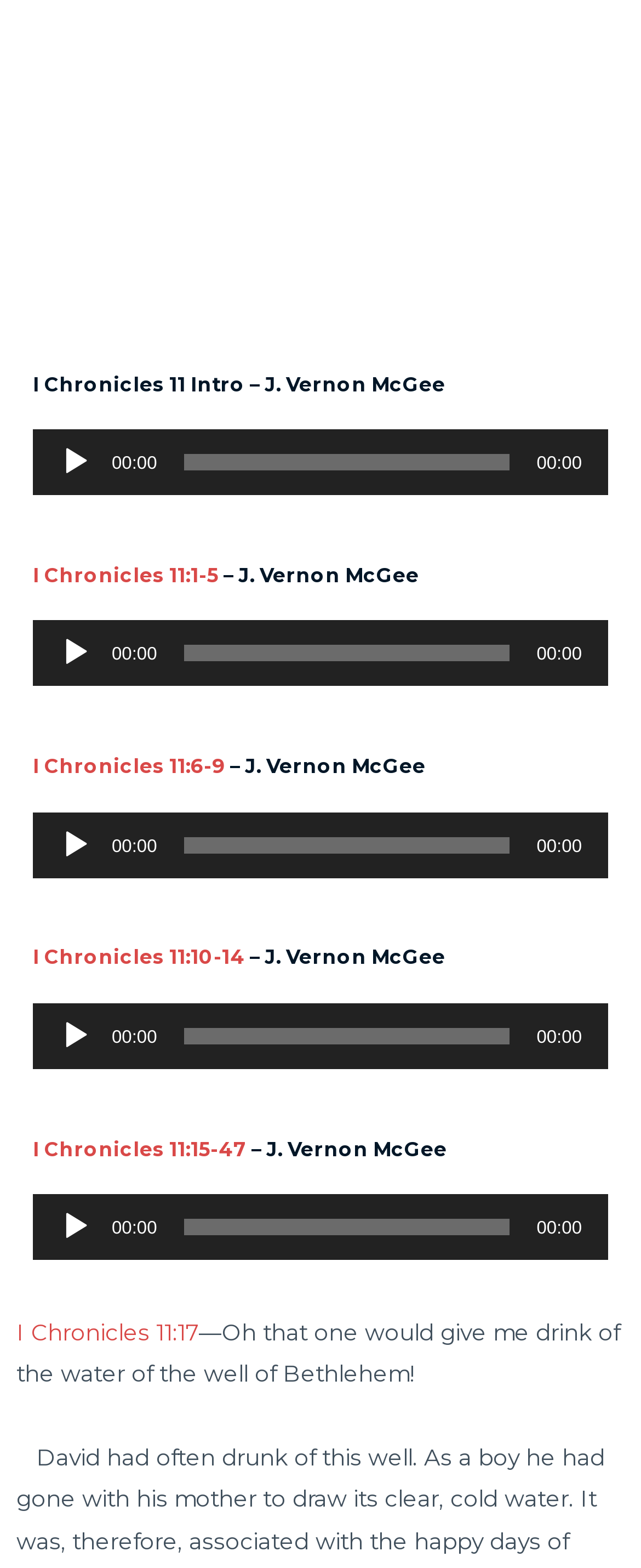Identify the bounding box coordinates for the element that needs to be clicked to fulfill this instruction: "View I Chronicles 11:17". Provide the coordinates in the format of four float numbers between 0 and 1: [left, top, right, bottom].

[0.026, 0.841, 0.31, 0.858]